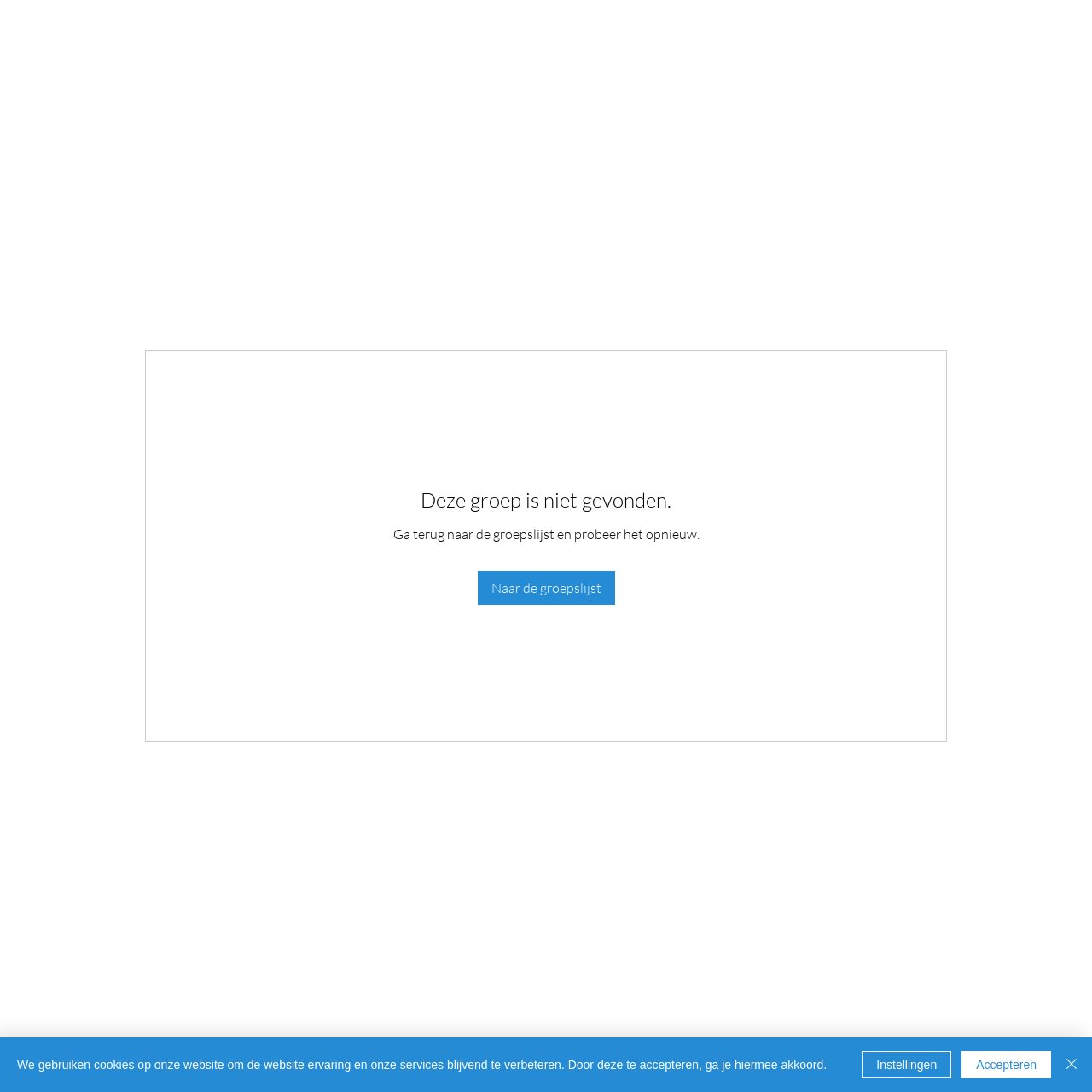Offer an extensive depiction of the webpage and its key elements.

The webpage appears to be an error page, indicating that a group was not found. At the top of the page, there is a message "Deze groep is niet gevonden." (This group was not found) followed by a suggestion "Ga terug naar de groepslijst en probeer het opnieuw." (Go back to the group list and try again). 

Below these messages, there is a link "Naar de groepslijst" (To the group list) that allows users to navigate back to the group list. 

At the bottom of the page, there is a cookie alert notification that spans the entire width of the page. The notification informs users that the website uses cookies to improve the website experience and services. 

Within the cookie alert notification, there are three buttons: "Accepteren" (Accept) and "Instellingen" (Settings) are positioned side by side, with "Accepteren" on the right. The "Sluiten" (Close) button is located at the far right, accompanied by a small "Sluiten" icon.